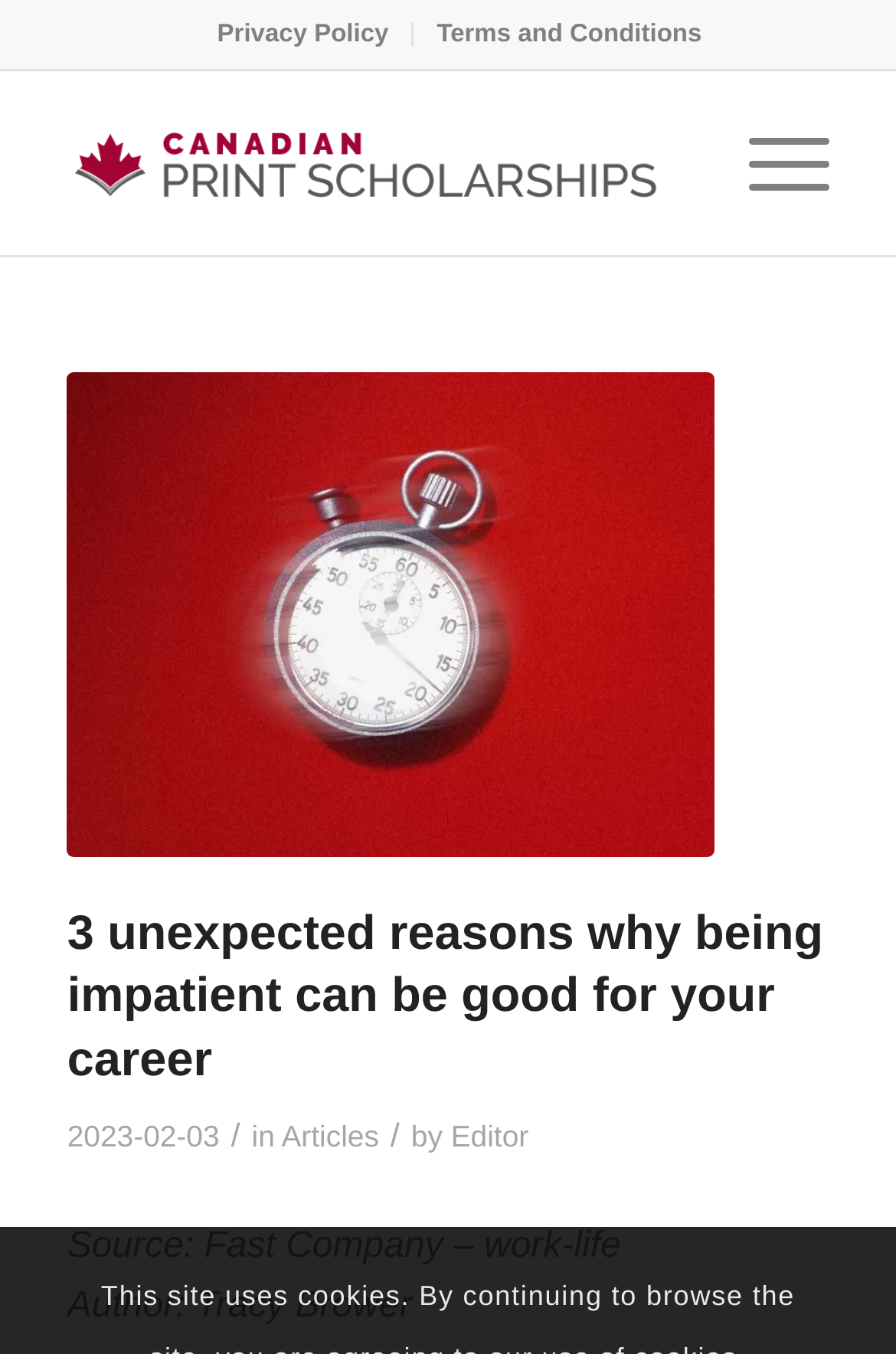How many menu items are in the menu?
Identify the answer in the screenshot and reply with a single word or phrase.

3